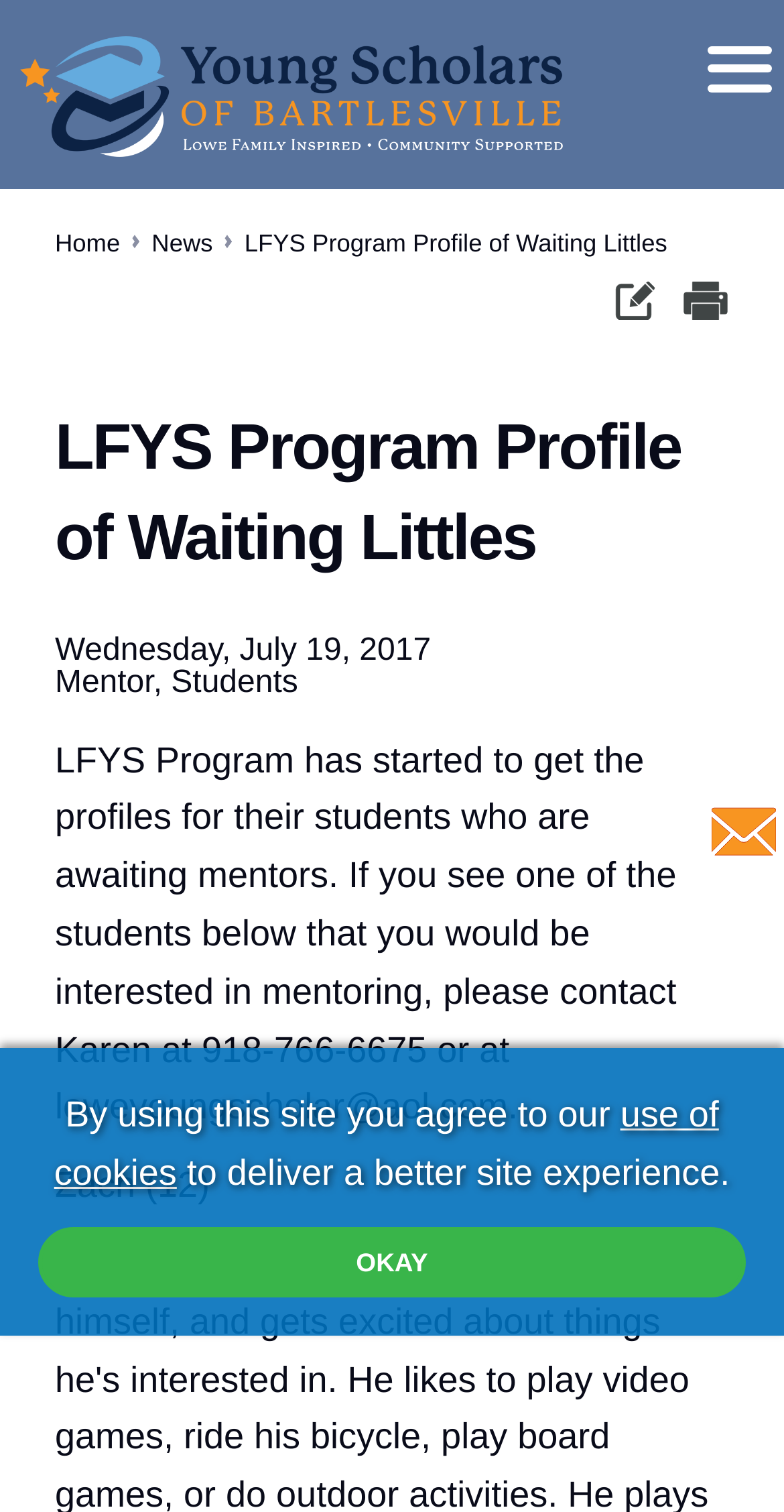Please find the bounding box coordinates of the element that needs to be clicked to perform the following instruction: "Contact us today!". The bounding box coordinates should be four float numbers between 0 and 1, represented as [left, top, right, bottom].

[0.908, 0.528, 0.99, 0.573]